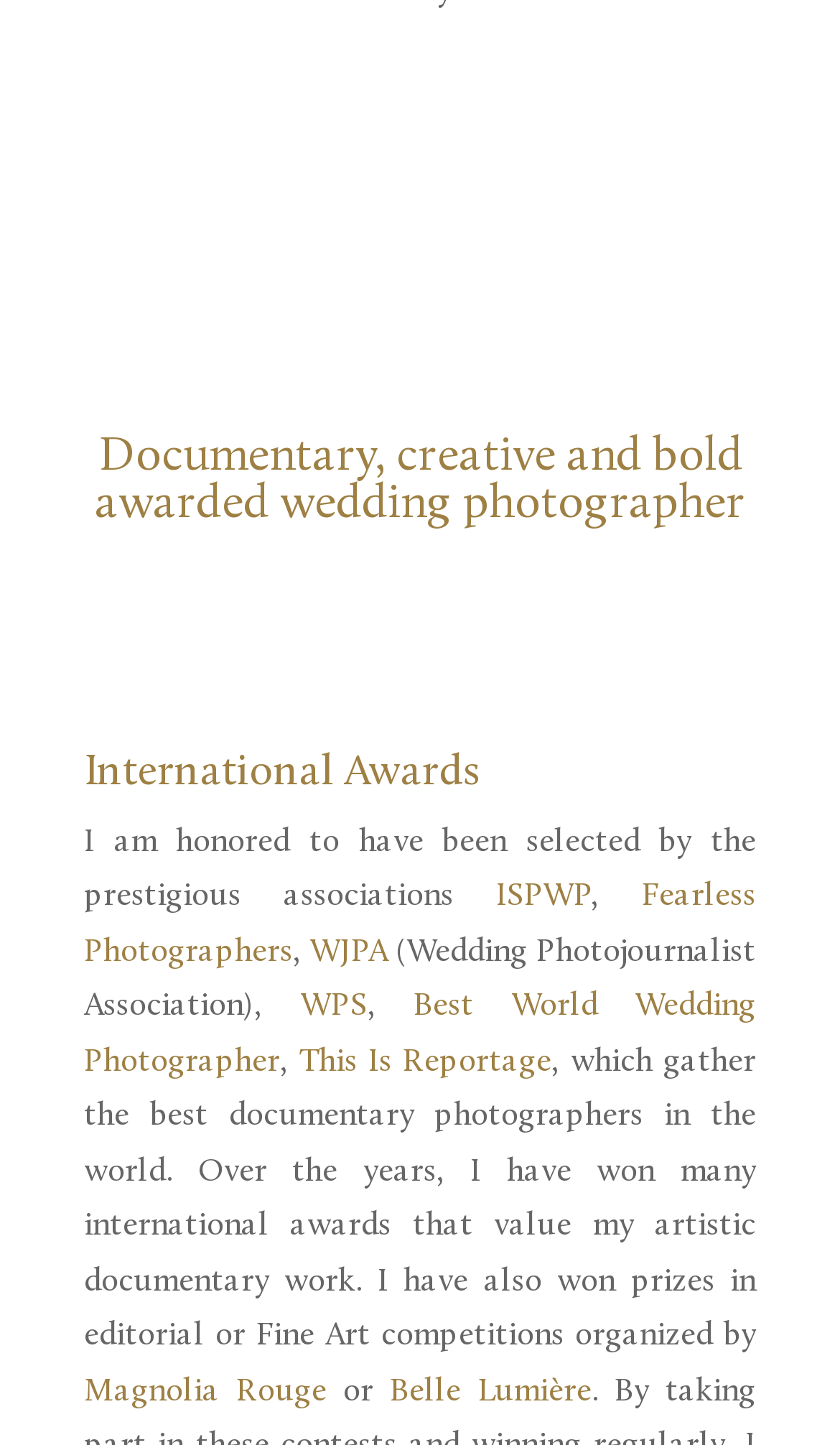Bounding box coordinates are specified in the format (top-left x, top-left y, bottom-right x, bottom-right y). All values are floating point numbers bounded between 0 and 1. Please provide the bounding box coordinate of the region this sentence describes: Magnolia Rouge

[0.1, 0.953, 0.389, 0.975]